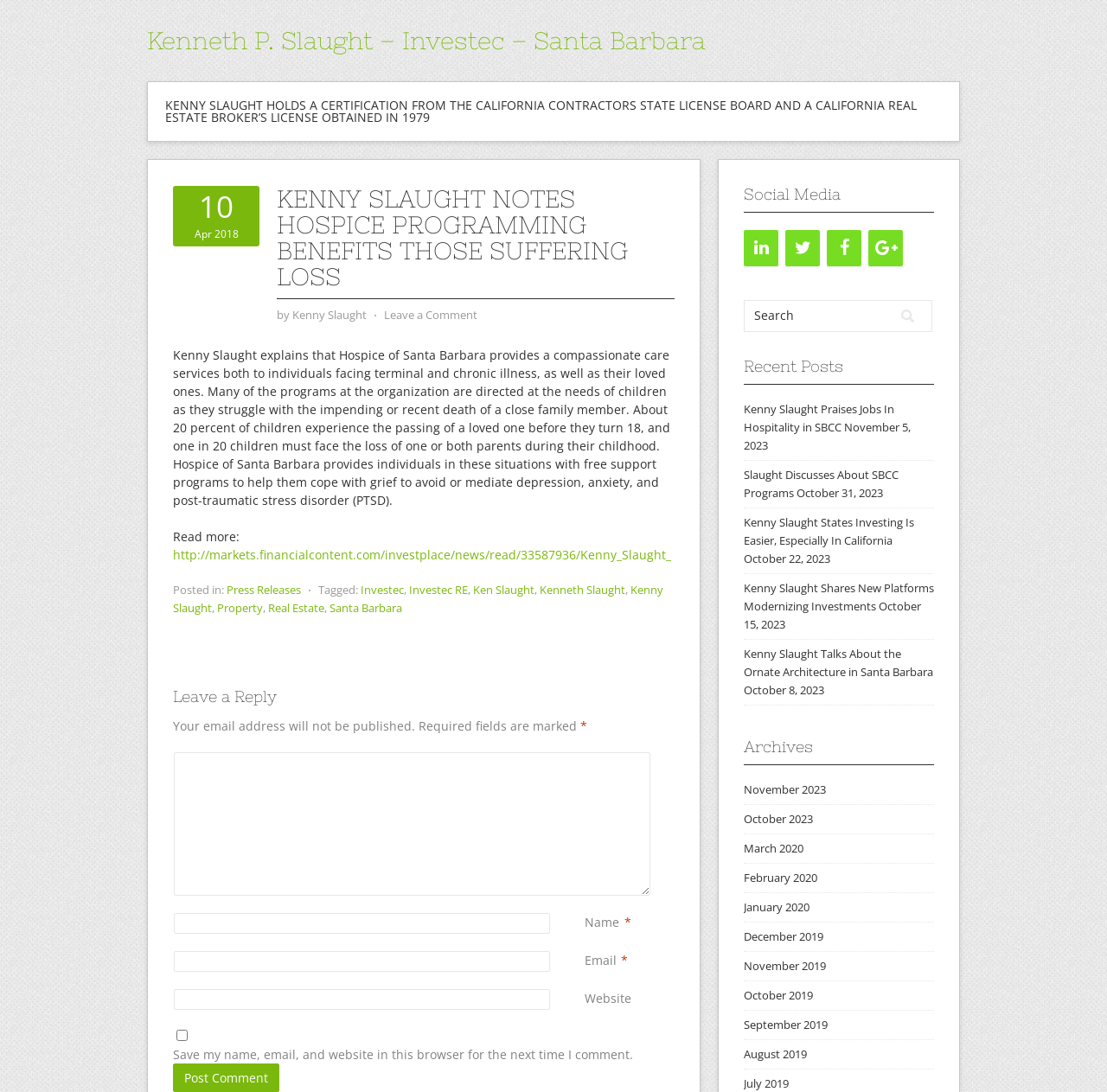Provide a short answer using a single word or phrase for the following question: 
What is the organization mentioned in the article?

Hospice of Santa Barbara